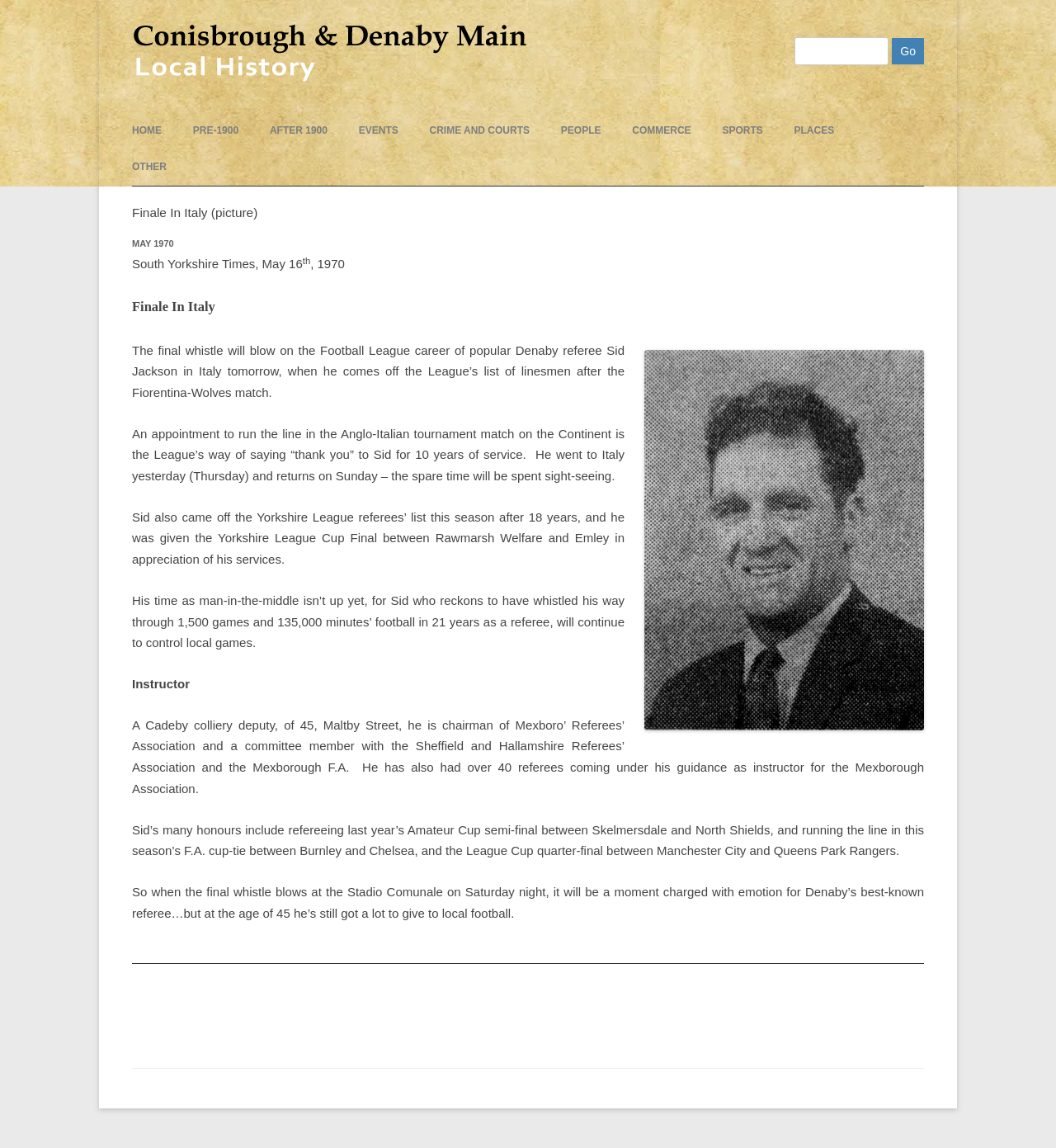Please identify the coordinates of the bounding box that should be clicked to fulfill this instruction: "Read about CRIME AND COURTS".

[0.407, 0.098, 0.502, 0.13]